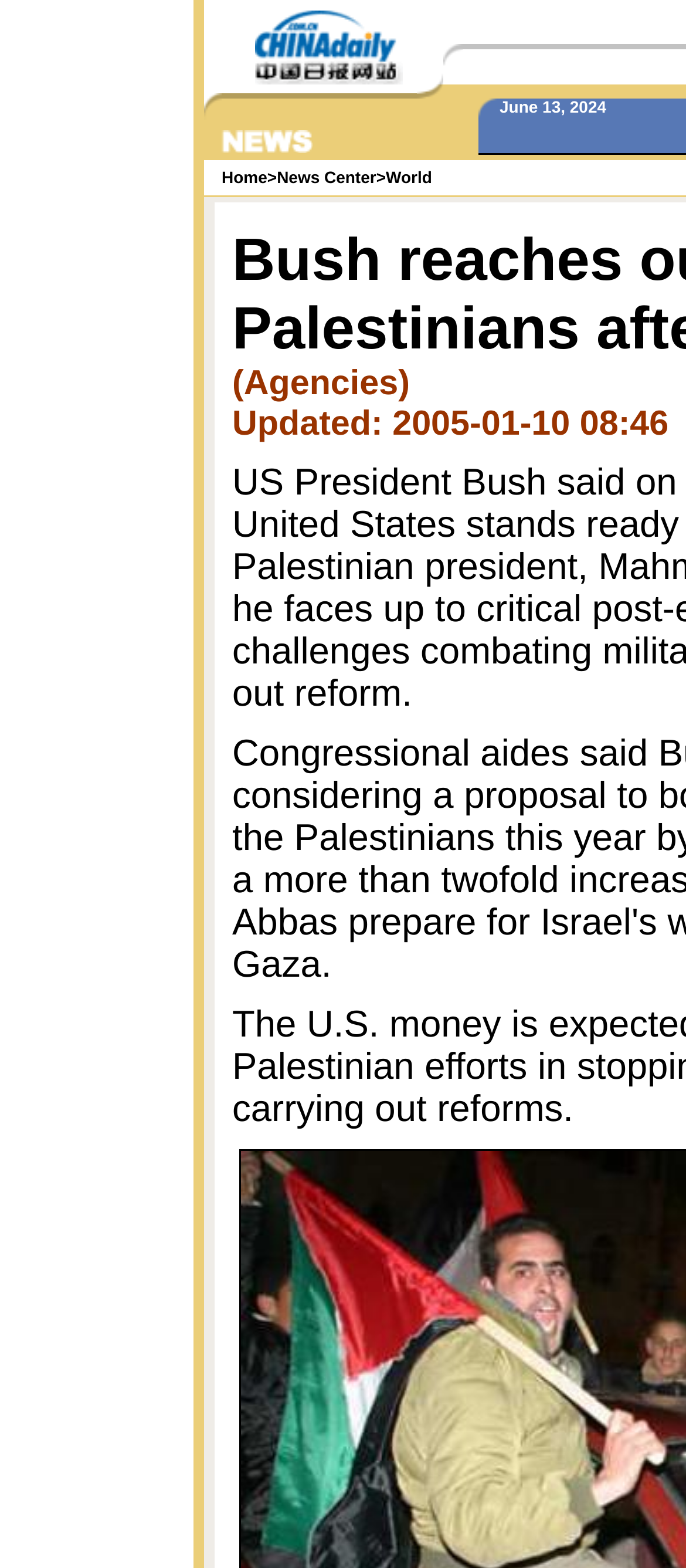Answer this question using a single word or a brief phrase:
What is the purpose of the images in the top row?

Decorative